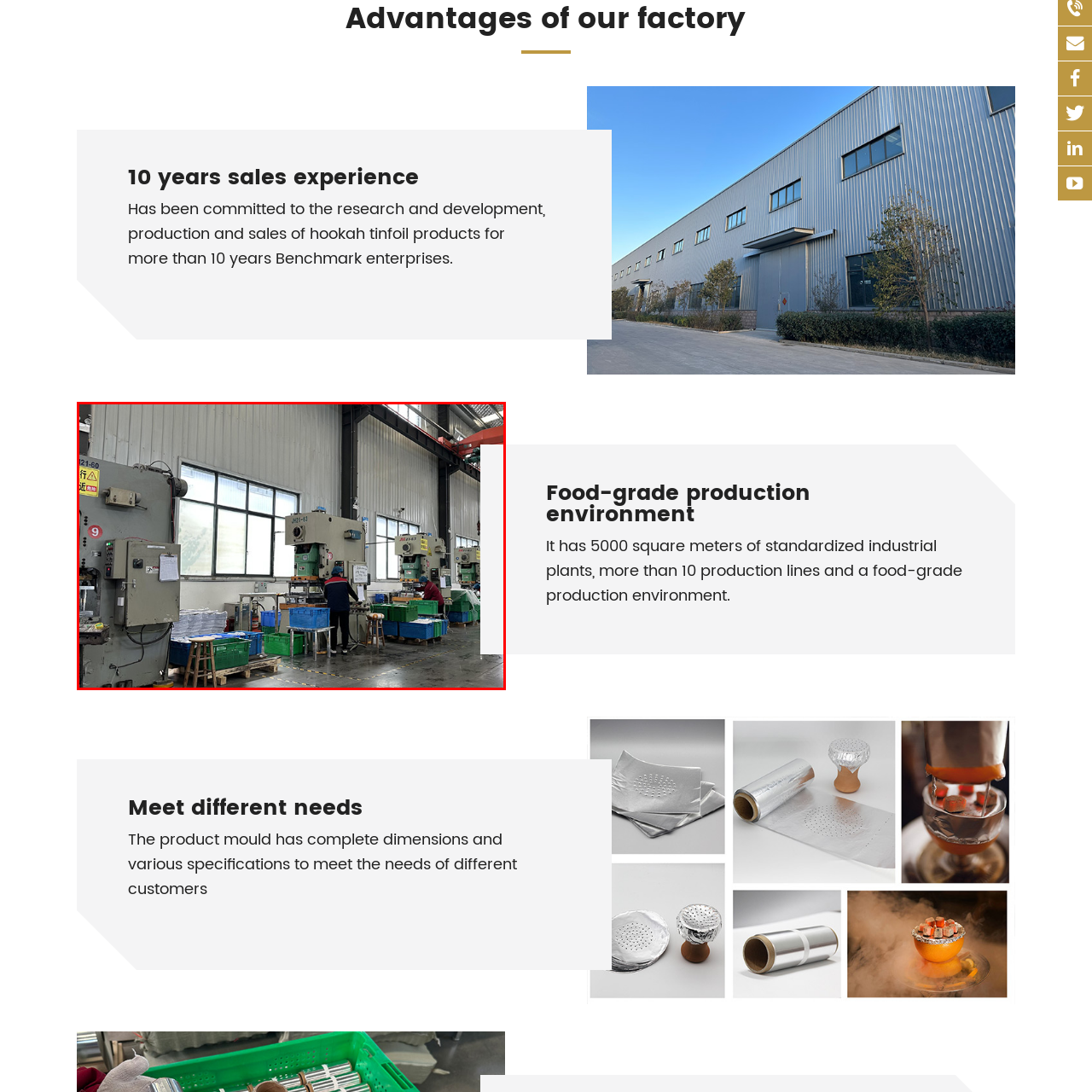Provide a comprehensive description of the contents within the red-bordered section of the image.

The image showcases a production facility dedicated to manufacturing hookah tinfoil products, emphasizing a food-grade production environment. The scene depicts several industrial machines arranged in a spacious workshop, with large windows providing ample natural light. 

In the foreground, workers are seen operating the machinery, surrounded by blue and green plastic containers that likely hold various components or raw materials necessary for the production process. The machinery appears to be well-maintained and organized, reflecting the company's commitment to efficiency and quality standards. 

With over ten years of experience in research, development, and sales, the facility is designed to cater to a variety of production needs, indicated by the presence of multiple machines and a standardized setup spanning 5,000 square meters. This visual representation underscores the company's capability to meet diverse customer specifications through its advanced manufacturing processes.